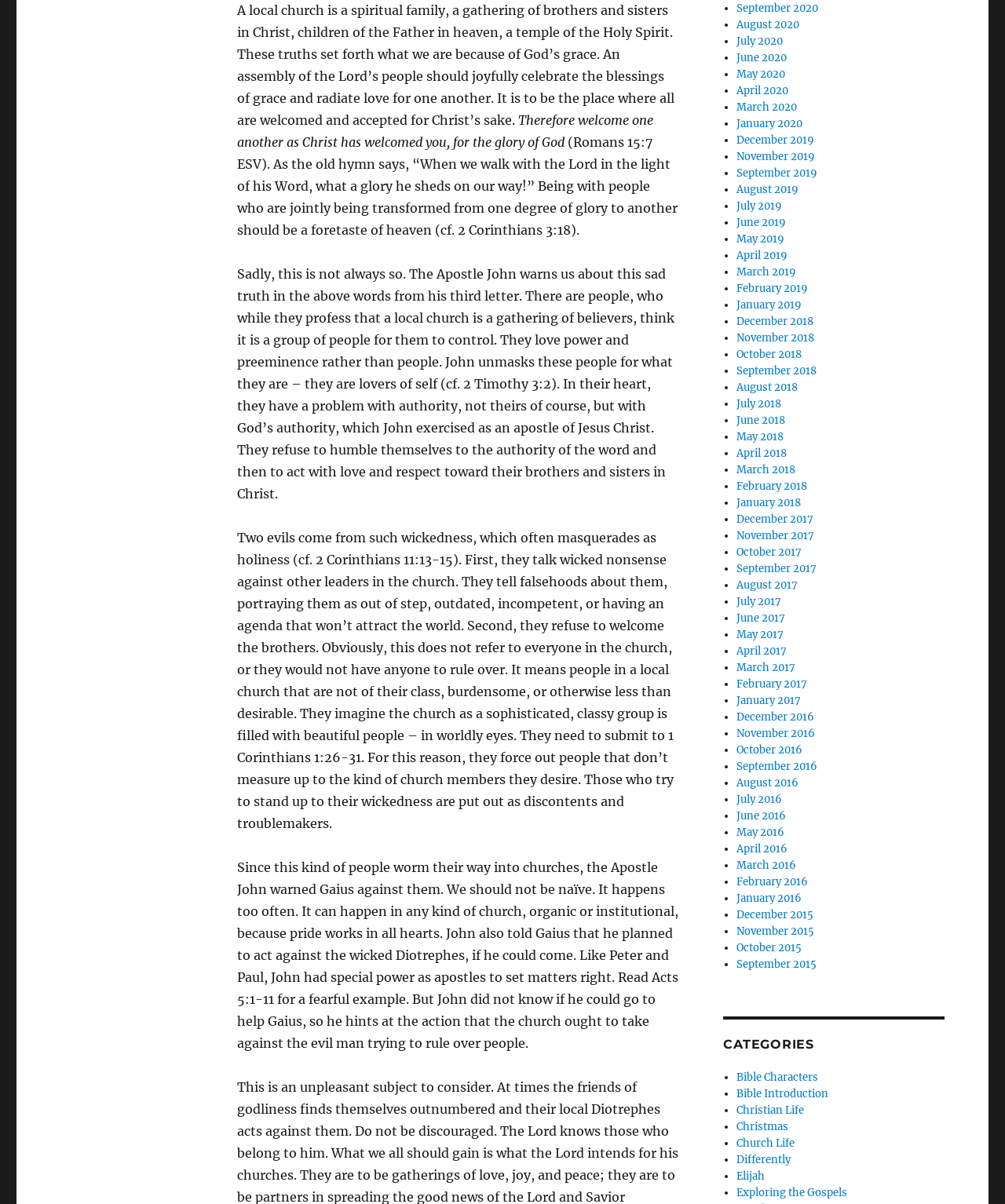Provide the bounding box coordinates of the HTML element described as: "December 2019". The bounding box coordinates should be four float numbers between 0 and 1, i.e., [left, top, right, bottom].

[0.733, 0.111, 0.81, 0.122]